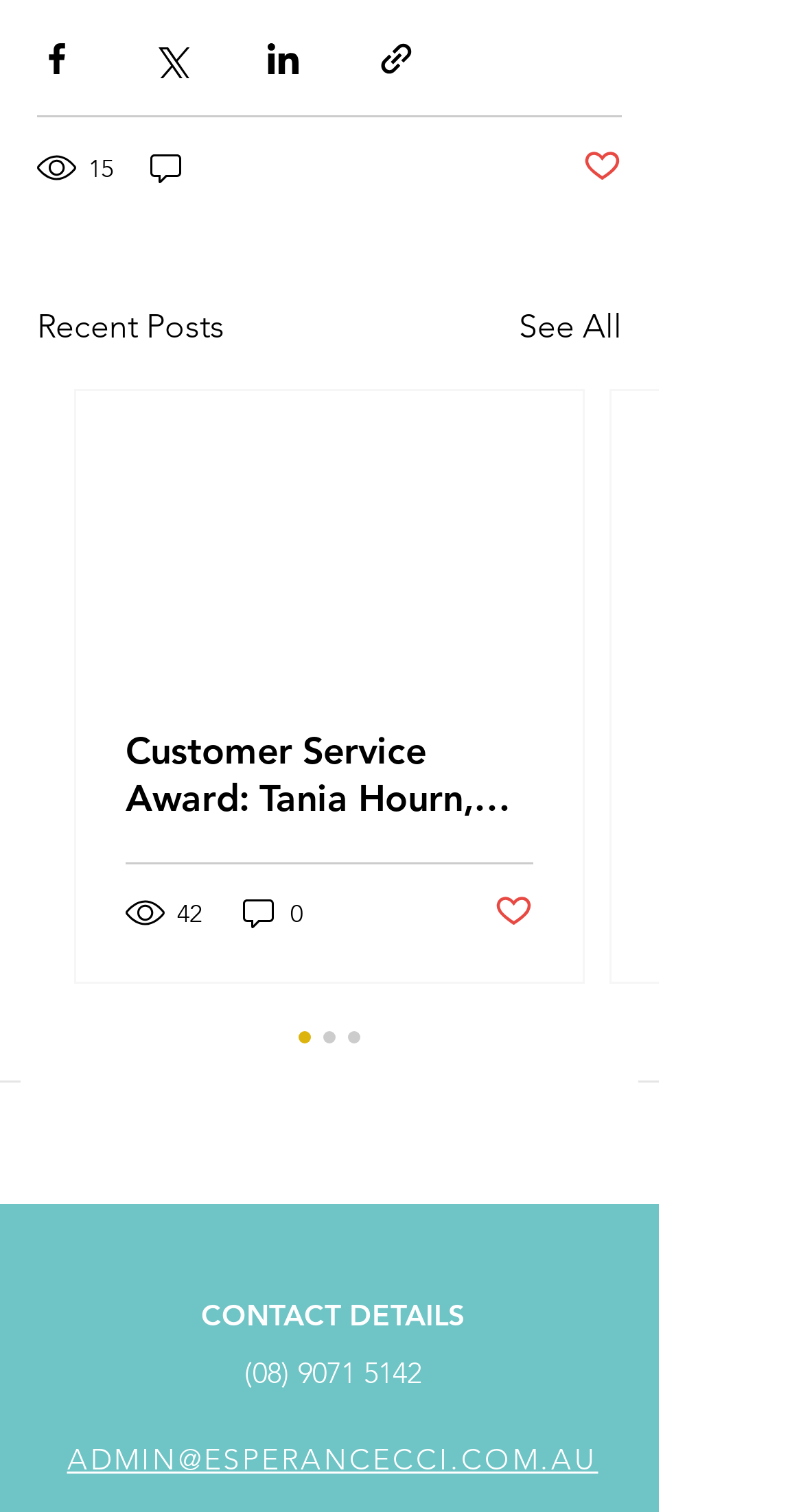Please indicate the bounding box coordinates of the element's region to be clicked to achieve the instruction: "View all recent posts". Provide the coordinates as four float numbers between 0 and 1, i.e., [left, top, right, bottom].

[0.646, 0.2, 0.774, 0.233]